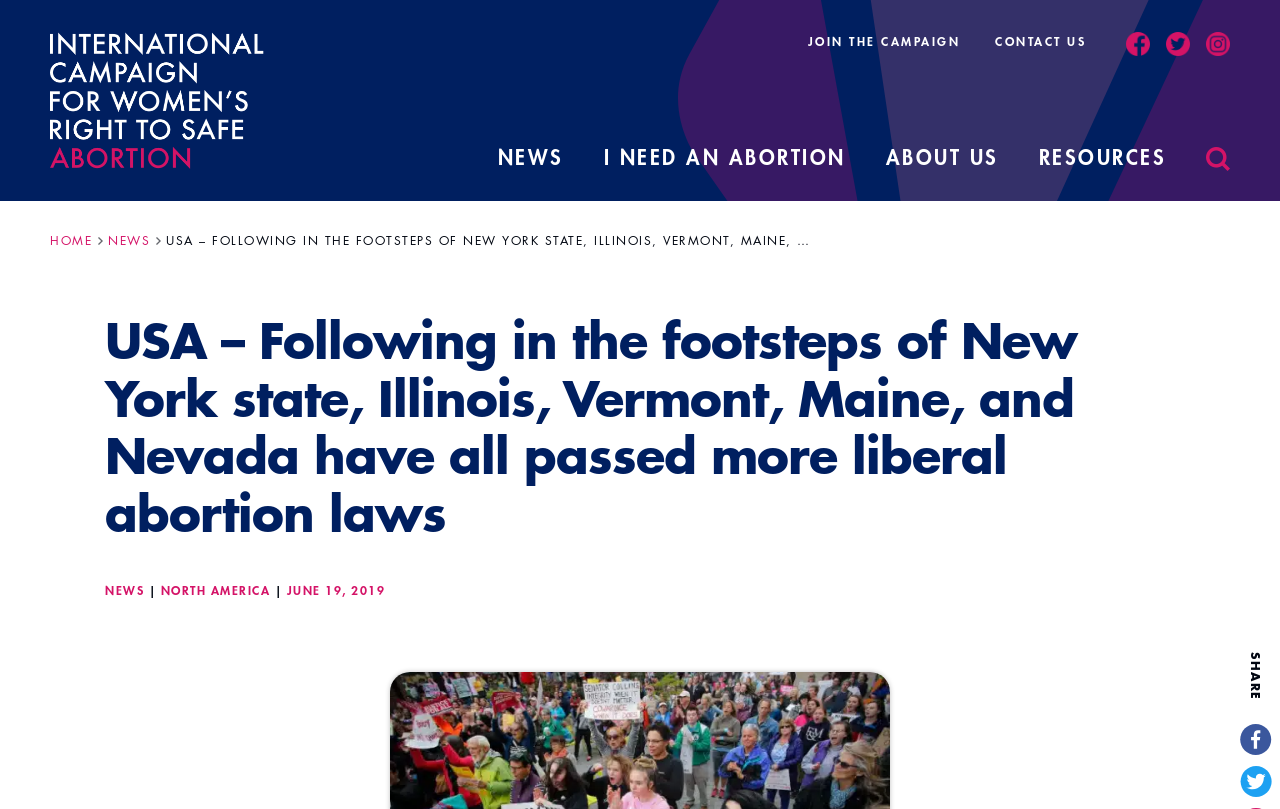Can you identify and provide the main heading of the webpage?

USA – Following in the footsteps of New York state, Illinois, Vermont, Maine, and Nevada have all passed more liberal abortion laws